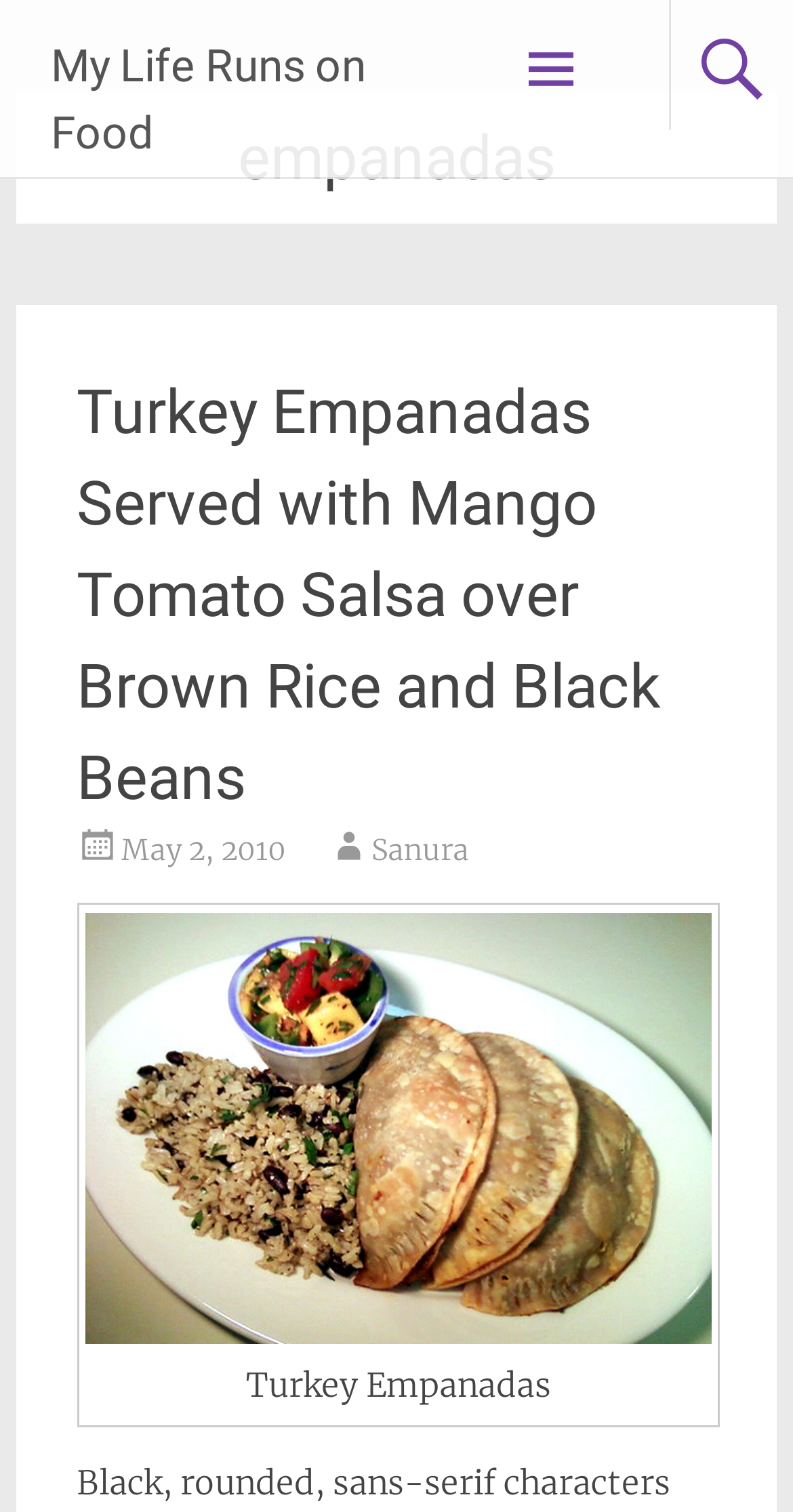Show the bounding box coordinates for the HTML element described as: "parent_node: Turkey Empanadas".

[0.099, 0.603, 0.906, 0.889]